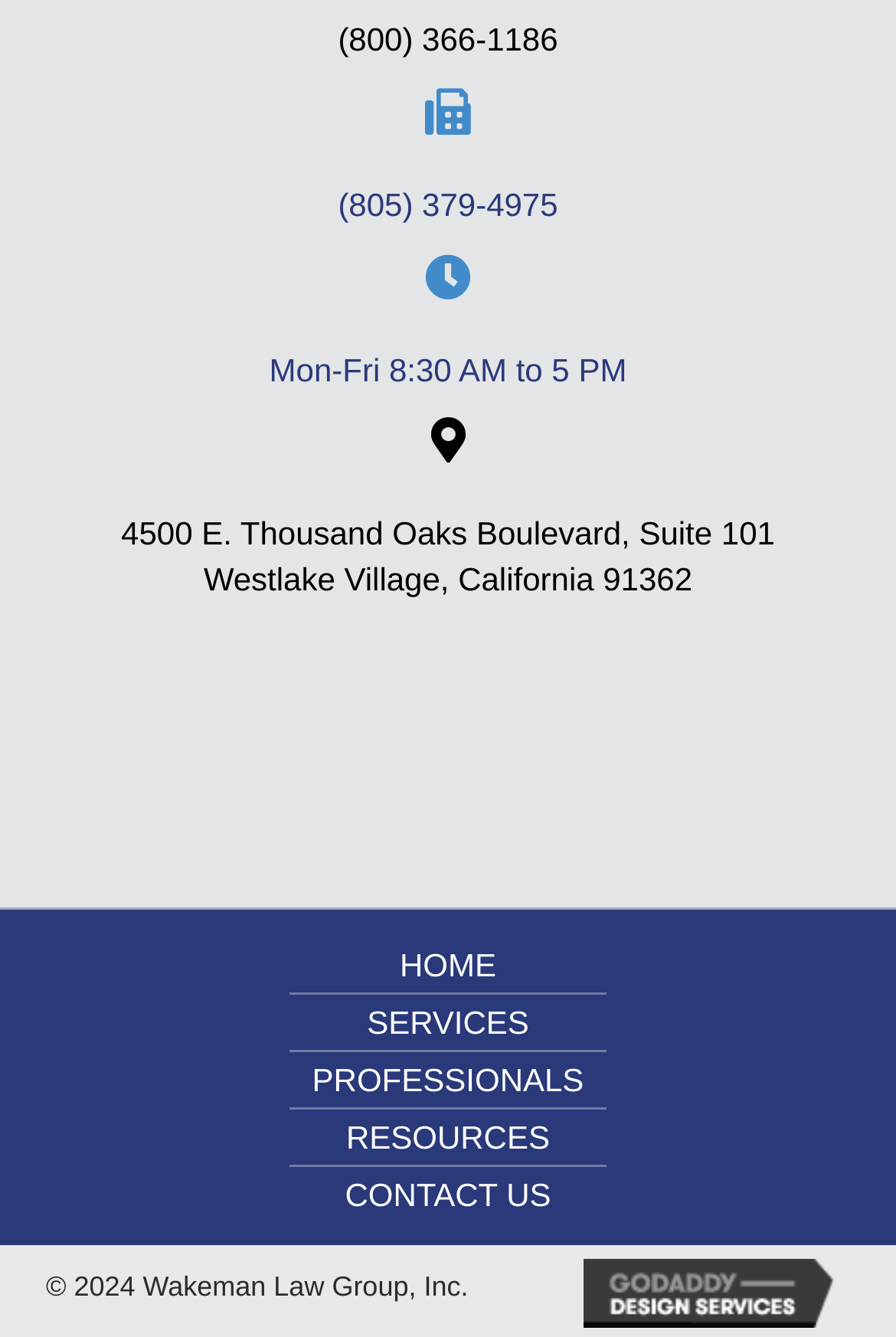Identify the bounding box coordinates of the specific part of the webpage to click to complete this instruction: "View the profile of Southern California Estate Planning & Probate Attorney J. Peter Wakeman".

[0.372, 0.472, 0.628, 0.644]